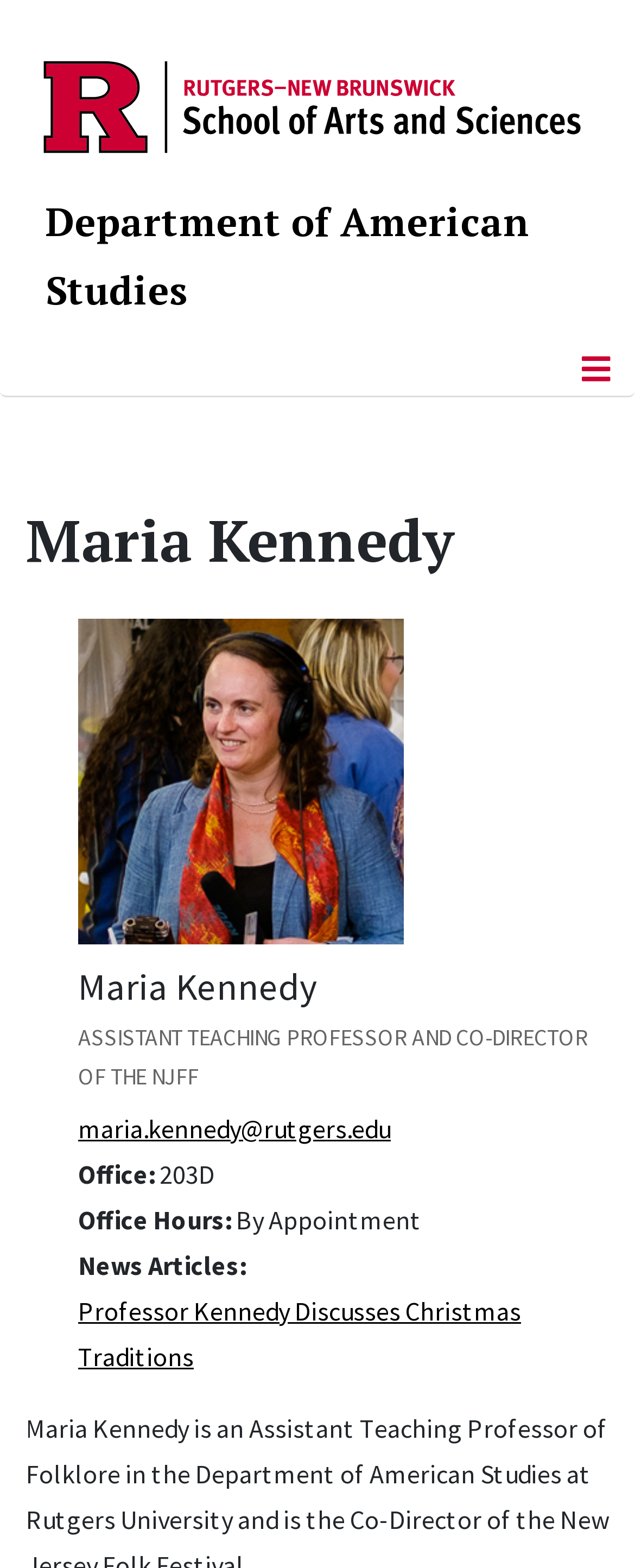Explain in detail what is displayed on the webpage.

The webpage is about the Department of American Studies, with a focus on Maria Kennedy, an Assistant Teaching Professor and Co-Director of the NJFF. At the top left of the page, there is a link to the RU Logo 2024, accompanied by an image of the logo. Next to it, there is a link to the Department of American Studies.

Below these links, there is a button to toggle navigation, which controls the navbar250. The main content of the page is dedicated to Maria Kennedy, with a heading bearing her name. Her profile picture is displayed to the right of the heading. Below her profile picture, there is a brief description of her role as Assistant Teaching Professor and Co-Director of the NJFF.

Her contact information is listed below, including her email address and office location. Office hours are also provided, which are by appointment only. Further down, there is a section titled "News Articles:", which features a link to an article titled "Professor Kennedy Discusses Christmas Traditions".

At the bottom right of the page, there is a link to "Back to Top", allowing users to quickly navigate to the top of the page.